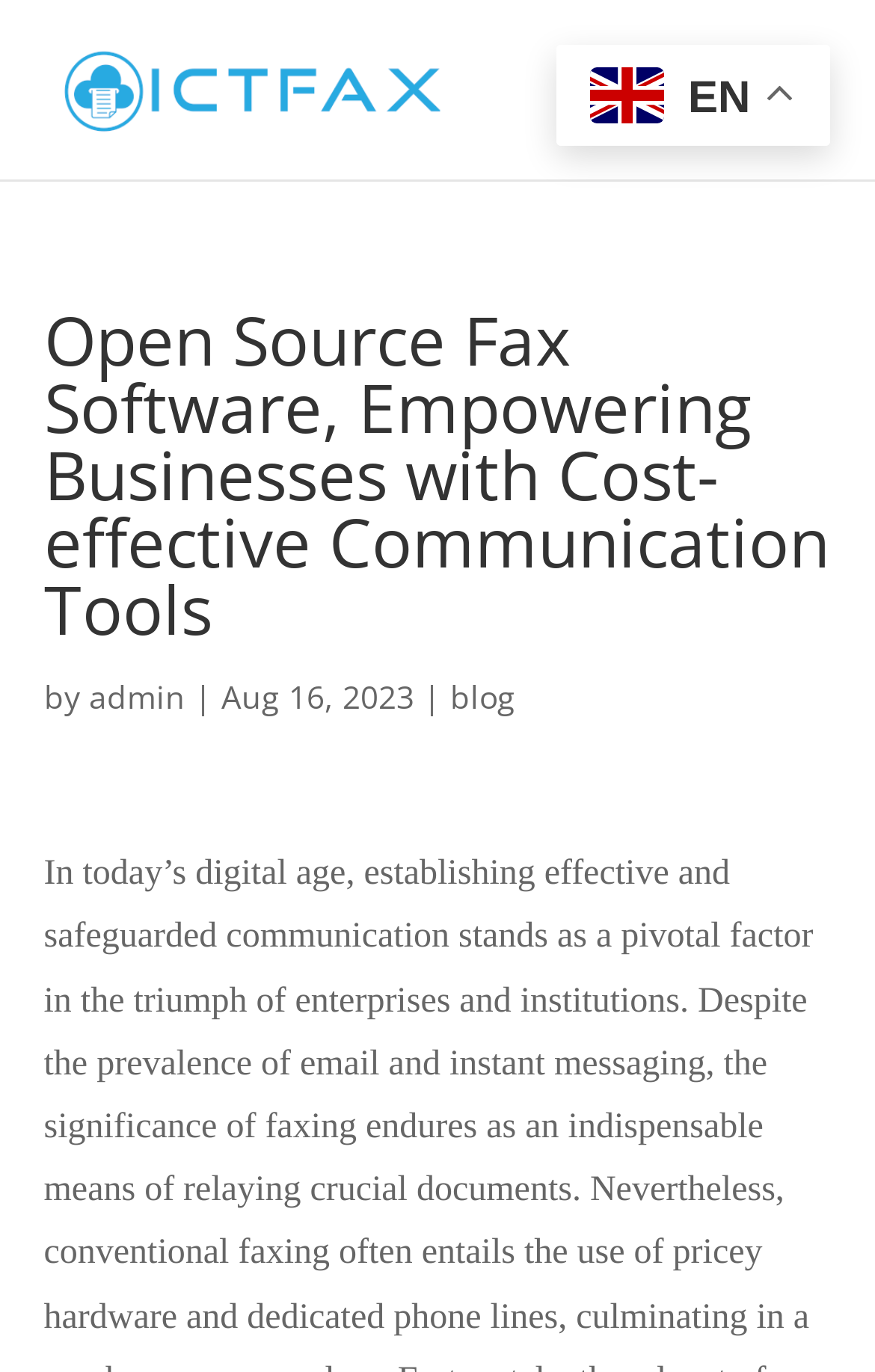Give a one-word or short-phrase answer to the following question: 
What is the language of the webpage?

English